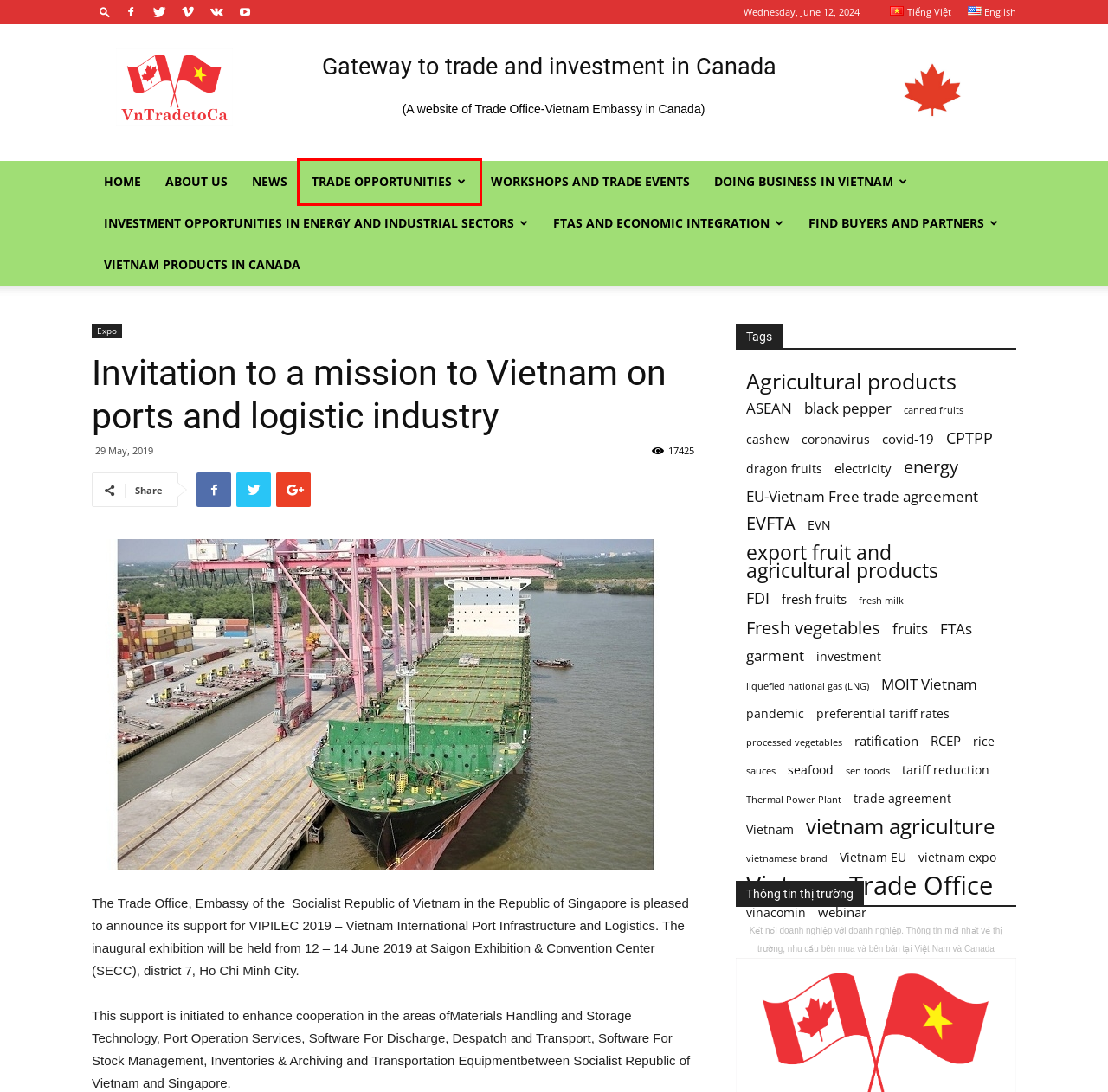Given a screenshot of a webpage with a red bounding box highlighting a UI element, choose the description that best corresponds to the new webpage after clicking the element within the red bounding box. Here are your options:
A. liquefied national gas (LNG) | Vietnam Trade Office in Canada
B. Vietnam Trade Office | Vietnam Trade Office in Canada
C. Trade Opportunities | Vietnam Trade Office in Canada
D. electricity | Vietnam Trade Office in Canada
E. covid-19 | Vietnam Trade Office in Canada
F. EU-Vietnam Free trade agreement | Vietnam Trade Office in Canada
G. vietnam expo | Vietnam Trade Office in Canada
H. MOIT Vietnam | Vietnam Trade Office in Canada

C